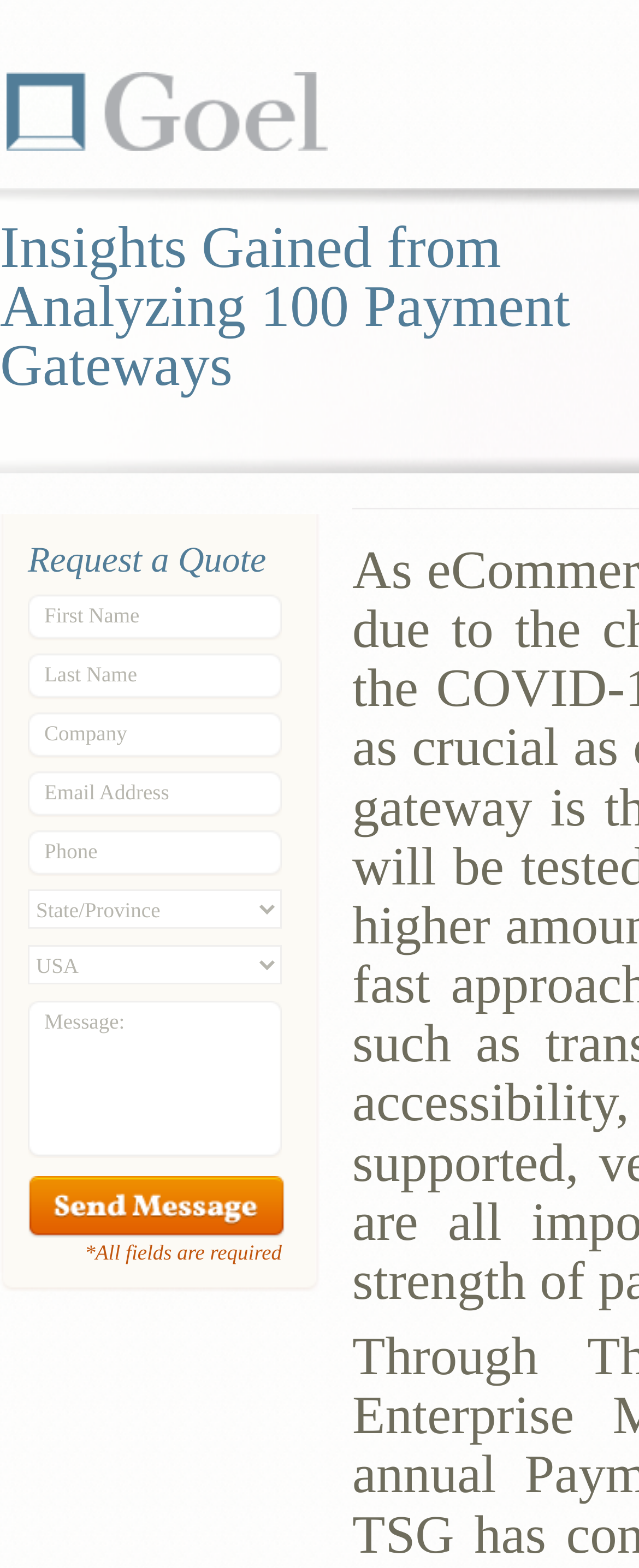Please examine the image and answer the question with a detailed explanation:
How many fields are required in the form?

The webpage indicates that all fields are required by stating '*All fields are required' below the form. This suggests that users must fill in all the fields, including First Name, Last Name, Company, Email Address, Phone, and Message, in order to submit the form successfully.